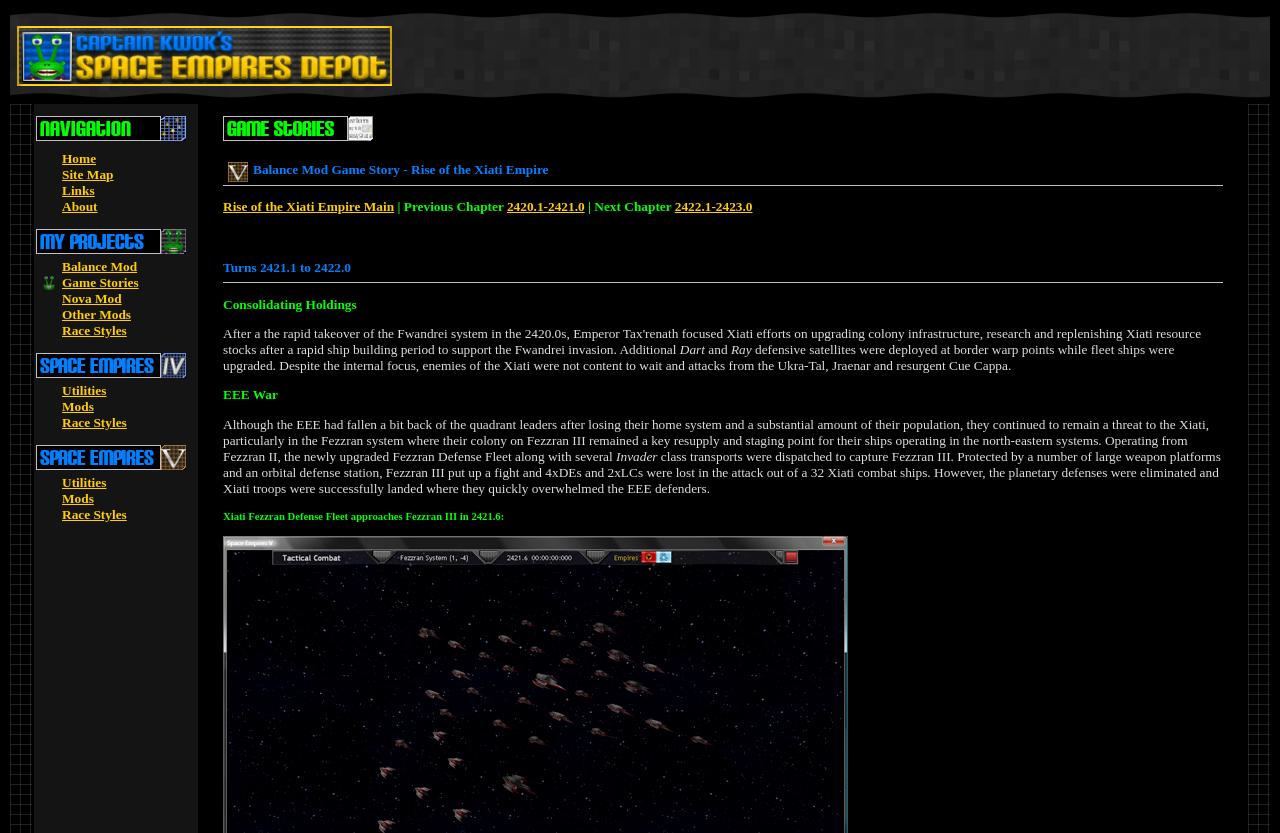Locate the bounding box coordinates of the clickable area to execute the instruction: "Click on the 'Utilities' link". Provide the coordinates as four float numbers between 0 and 1, represented as [left, top, right, bottom].

[0.048, 0.46, 0.083, 0.478]